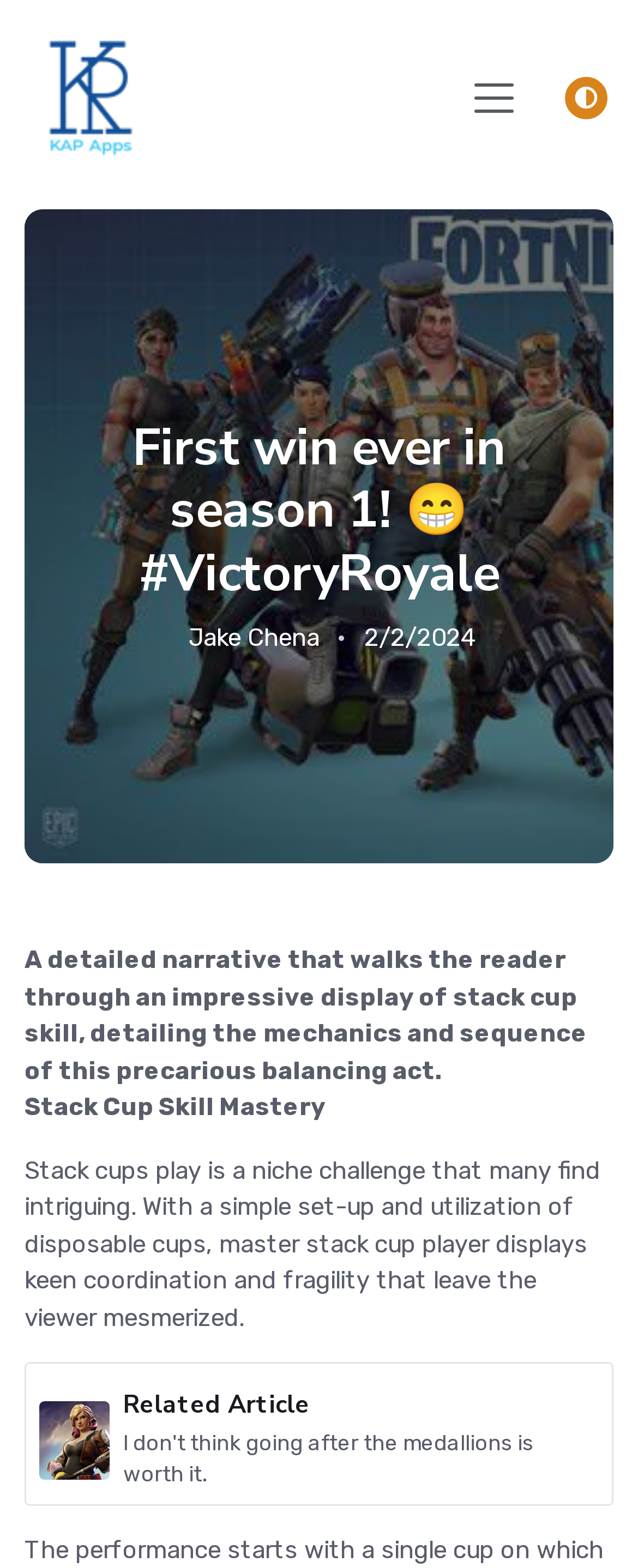What is the name of the skill mentioned in the article?
Based on the screenshot, provide a one-word or short-phrase response.

Stack Cup Skill